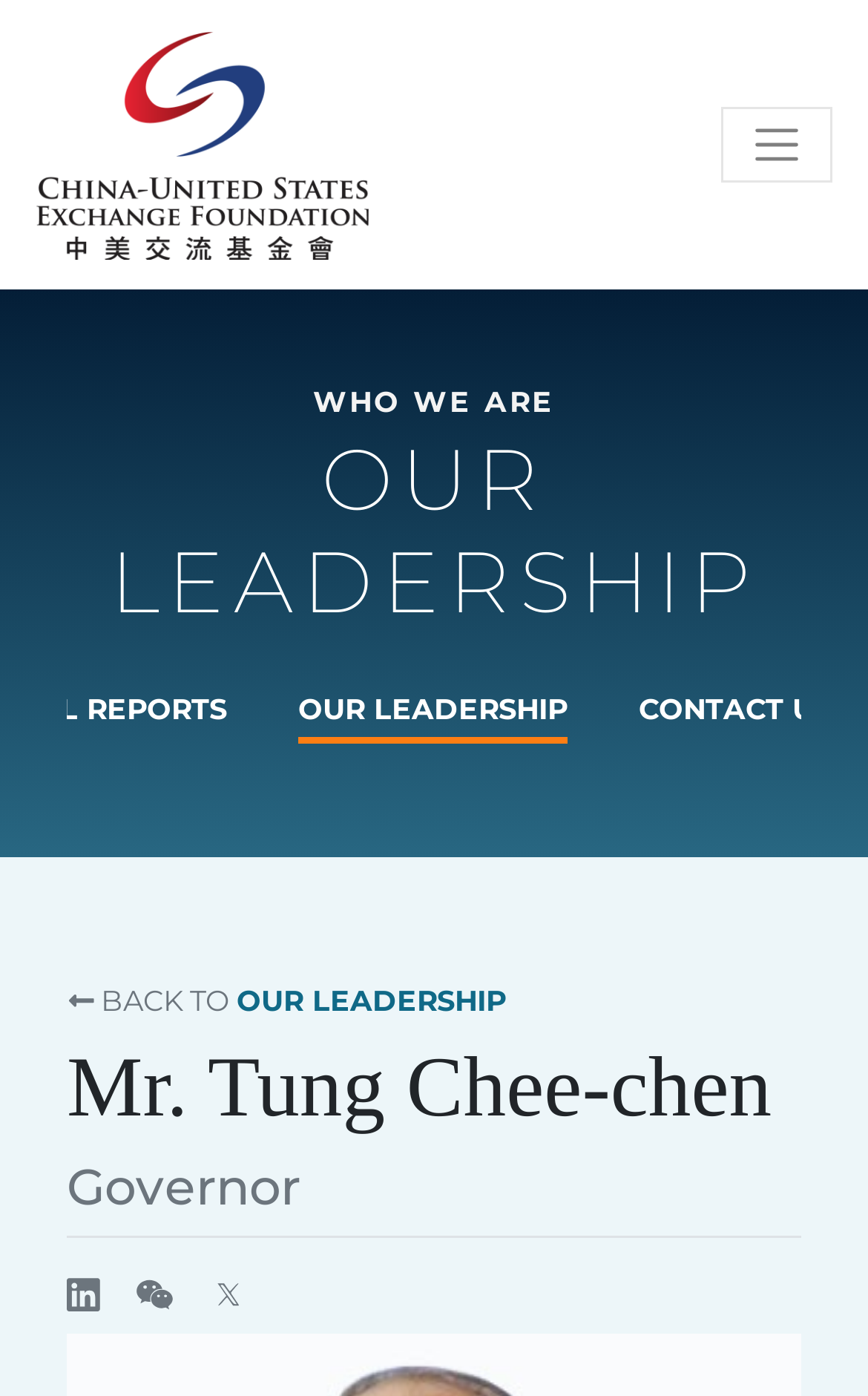How many social media links are there at the bottom of the page? Please answer the question using a single word or phrase based on the image.

3